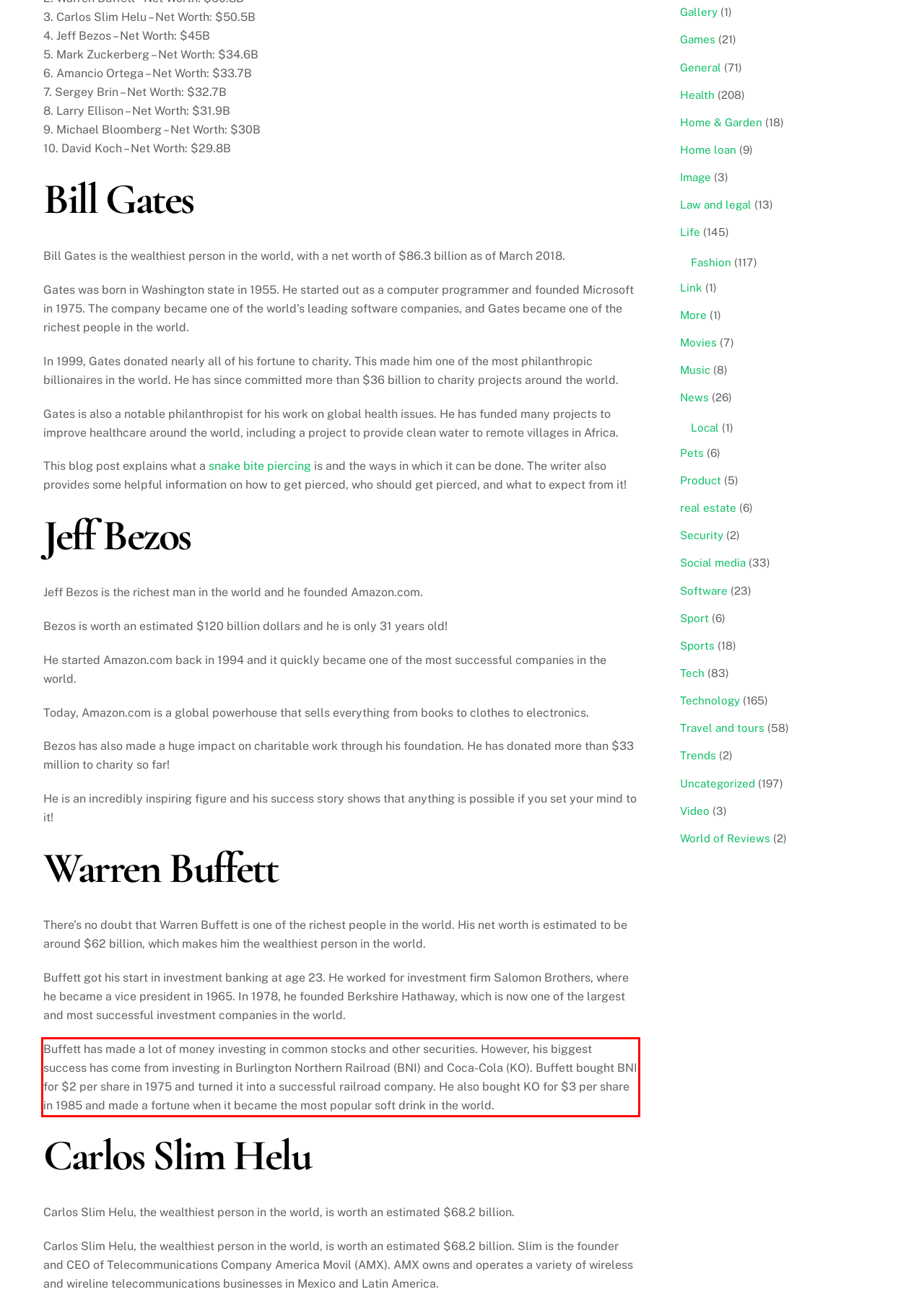Please look at the screenshot provided and find the red bounding box. Extract the text content contained within this bounding box.

Buffett has made a lot of money investing in common stocks and other securities. However, his biggest success has come from investing in Burlington Northern Railroad (BNI) and Coca-Cola (KO). Buffett bought BNI for $2 per share in 1975 and turned it into a successful railroad company. He also bought KO for $3 per share in 1985 and made a fortune when it became the most popular soft drink in the world.